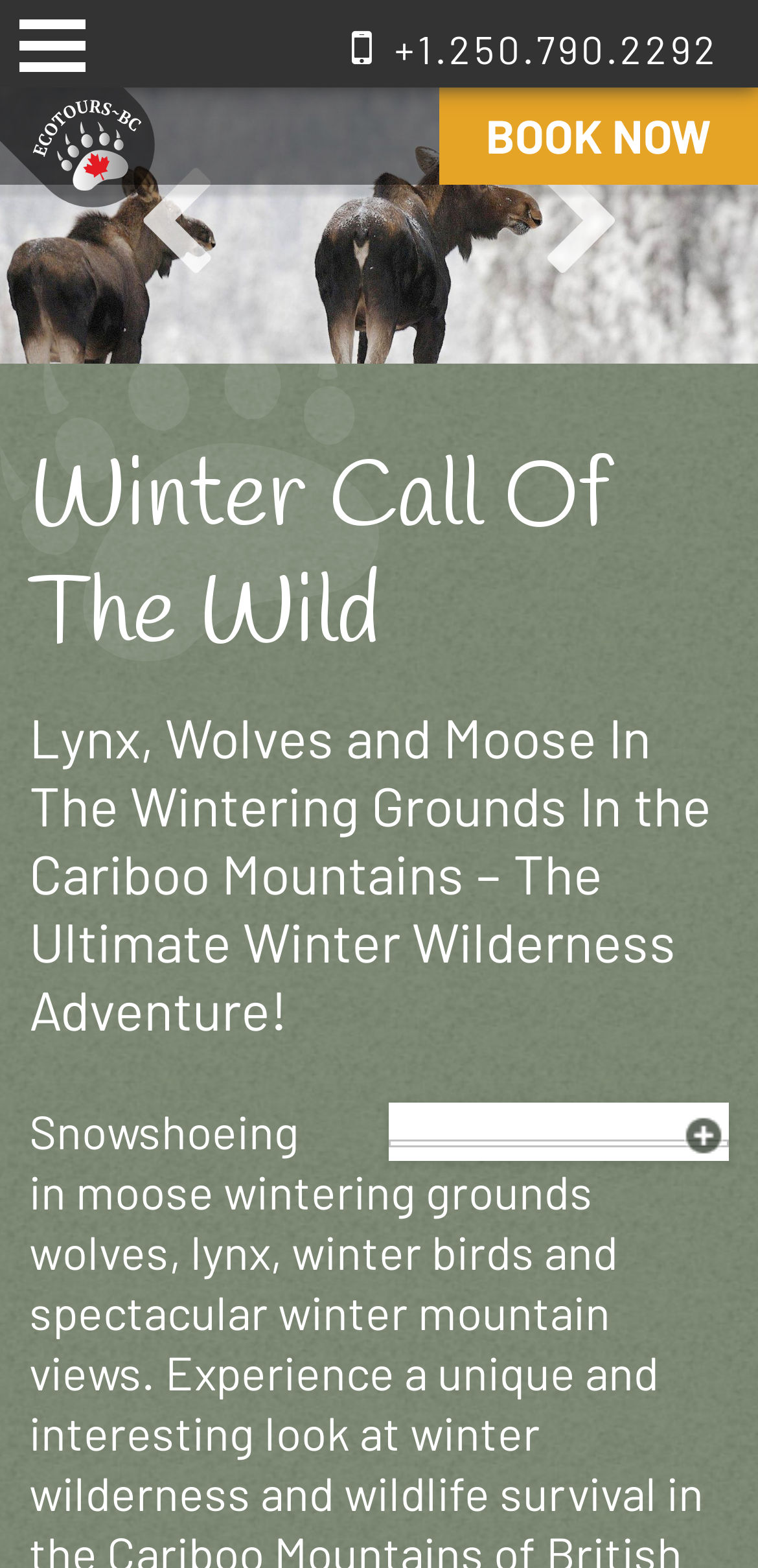Identify the bounding box coordinates for the UI element mentioned here: "Zoom Image". Provide the coordinates as four float values between 0 and 1, i.e., [left, top, right, bottom].

[0.512, 0.703, 0.962, 0.741]